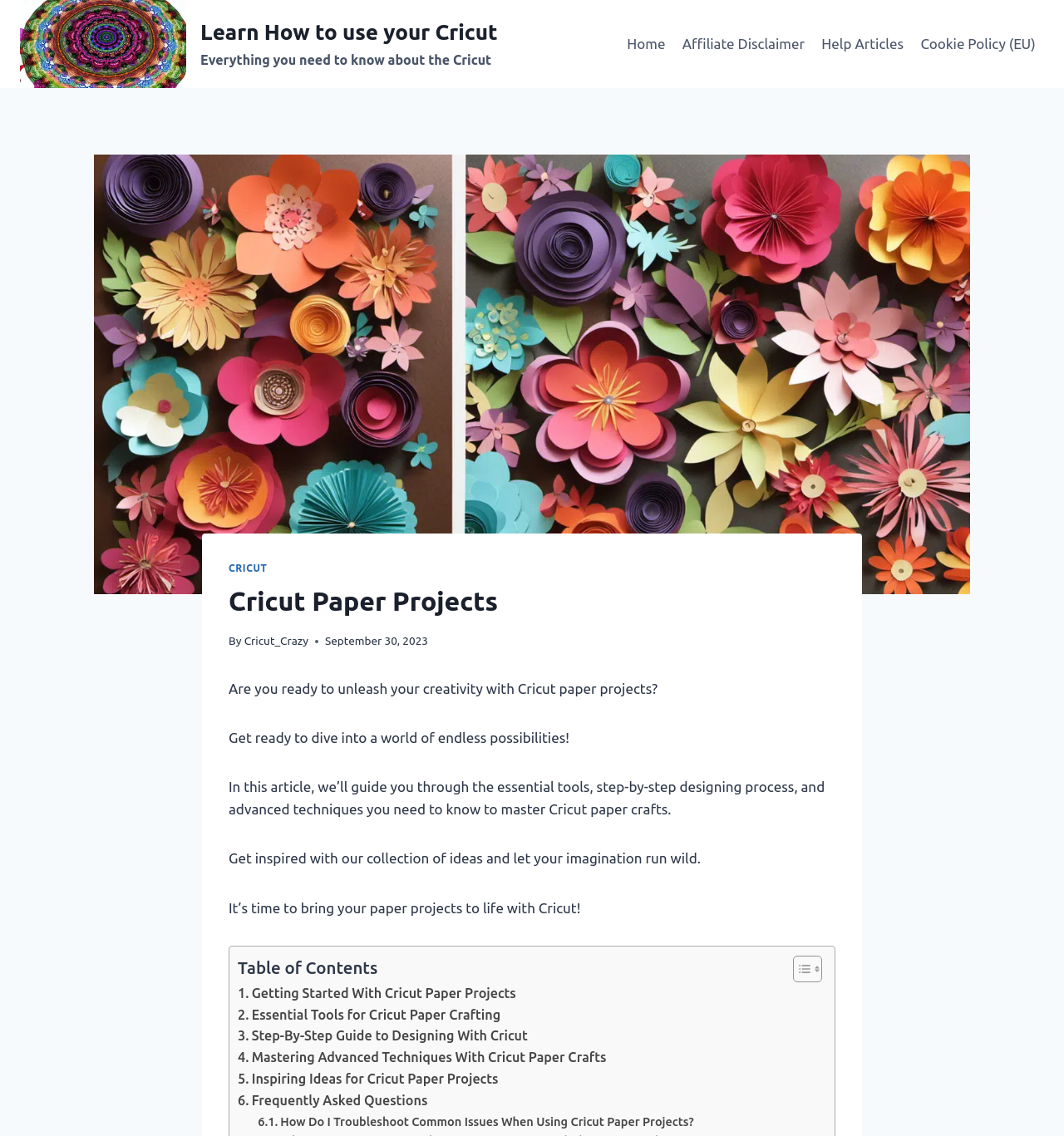Give a detailed overview of the webpage's appearance and contents.

This webpage is about Cricut paper projects, with a focus on guiding users to unleash their creativity. At the top, there is a navigation bar with five links: "Home", "Affiliate Disclaimer", "Help Articles", and "Cookie Policy (EU)". Below the navigation bar, there is a large image showcasing a colorful array of intricately cut paper flowers, which is a captivating representation of the versatility of Cricut paper projects.

To the left of the image, there is a header section with a link to "CRICUT" and a heading that reads "Cricut Paper Projects". Below the heading, there is a byline that reads "By Cricut_Crazy" and a timestamp indicating the article was published on September 30, 2023.

The main content of the webpage is divided into several sections. The first section is an introduction that encourages users to dive into the world of Cricut paper crafts. The introduction is followed by a brief overview of the article, which promises to guide users through the essential tools, step-by-step designing process, and advanced techniques needed to master Cricut paper crafts.

Below the introduction, there is a table of contents with six links to different sections of the article, including "Getting Started With Cricut Paper Projects", "Essential Tools for Cricut Paper Crafting", and "Inspiring Ideas for Cricut Paper Projects". Each link is accompanied by a brief description of what the section covers.

At the very top of the webpage, there is a link to "Mastering Cricut Drawing" with a small image next to it. This link appears to be a call-to-action, encouraging users to learn more about Cricut drawing.